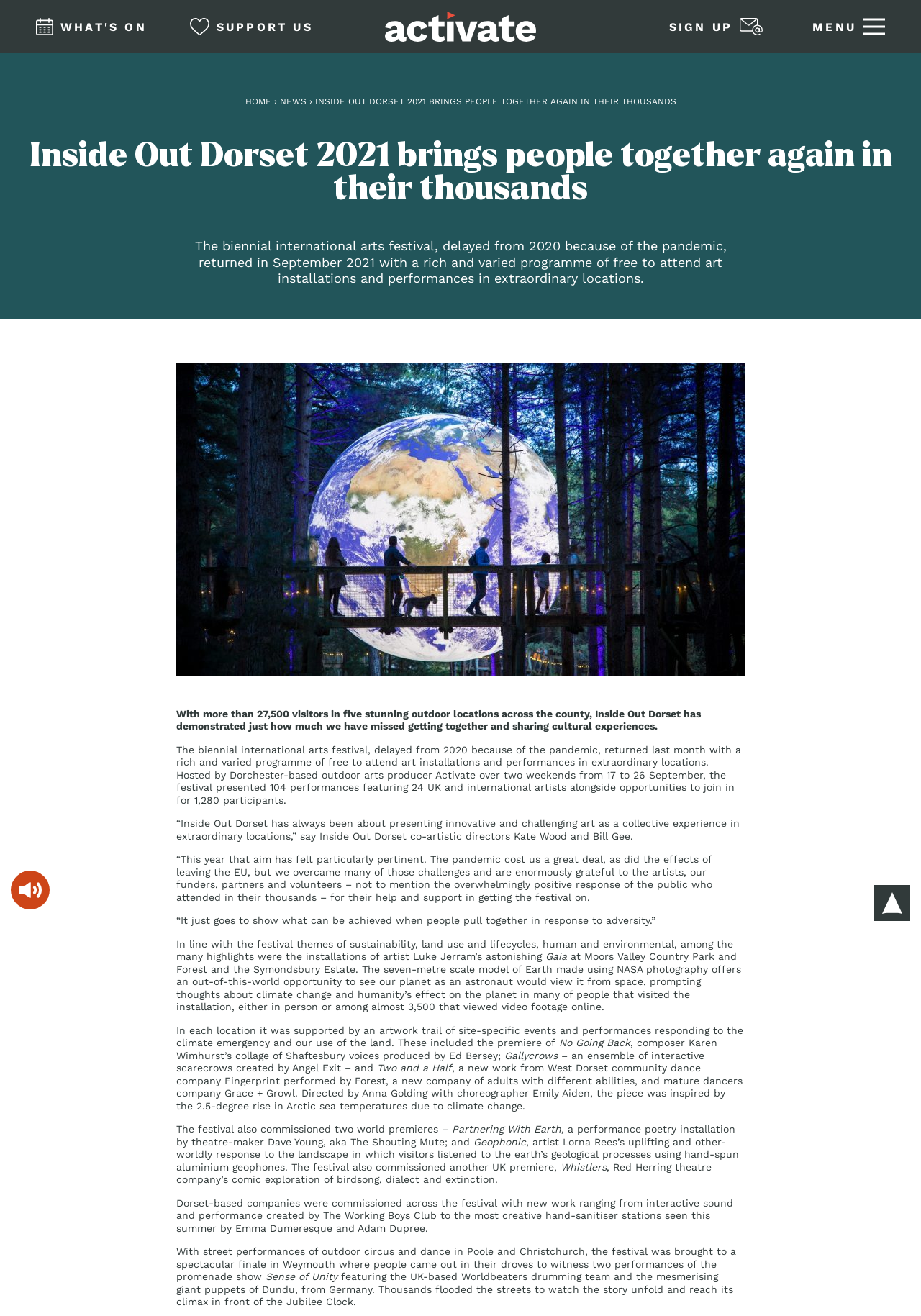Specify the bounding box coordinates of the element's region that should be clicked to achieve the following instruction: "Click the 'SIGN UP' link". The bounding box coordinates consist of four float numbers between 0 and 1, in the format [left, top, right, bottom].

[0.726, 0.008, 0.836, 0.033]